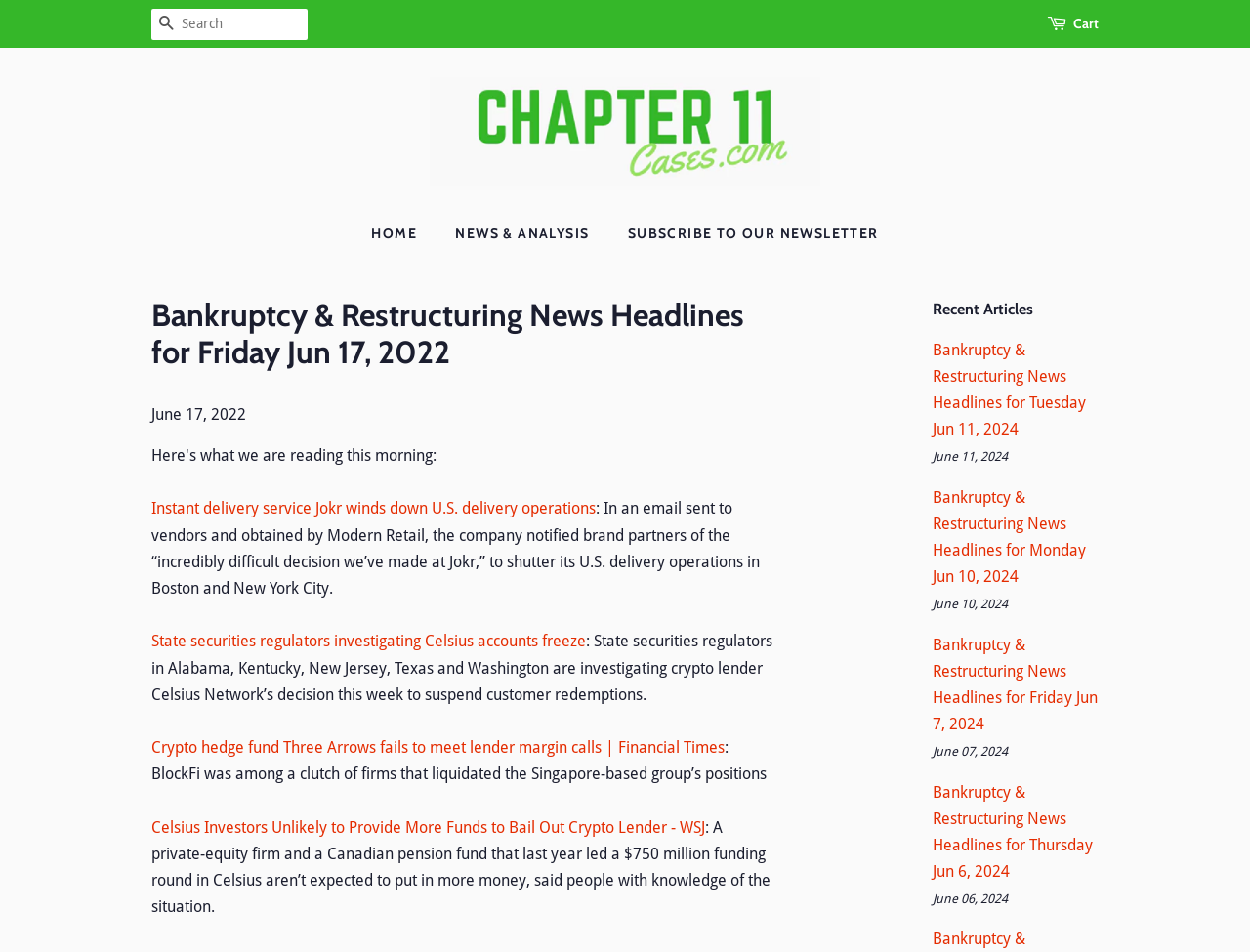Determine the title of the webpage and give its text content.

Bankruptcy & Restructuring News Headlines for Friday Jun 17, 2022